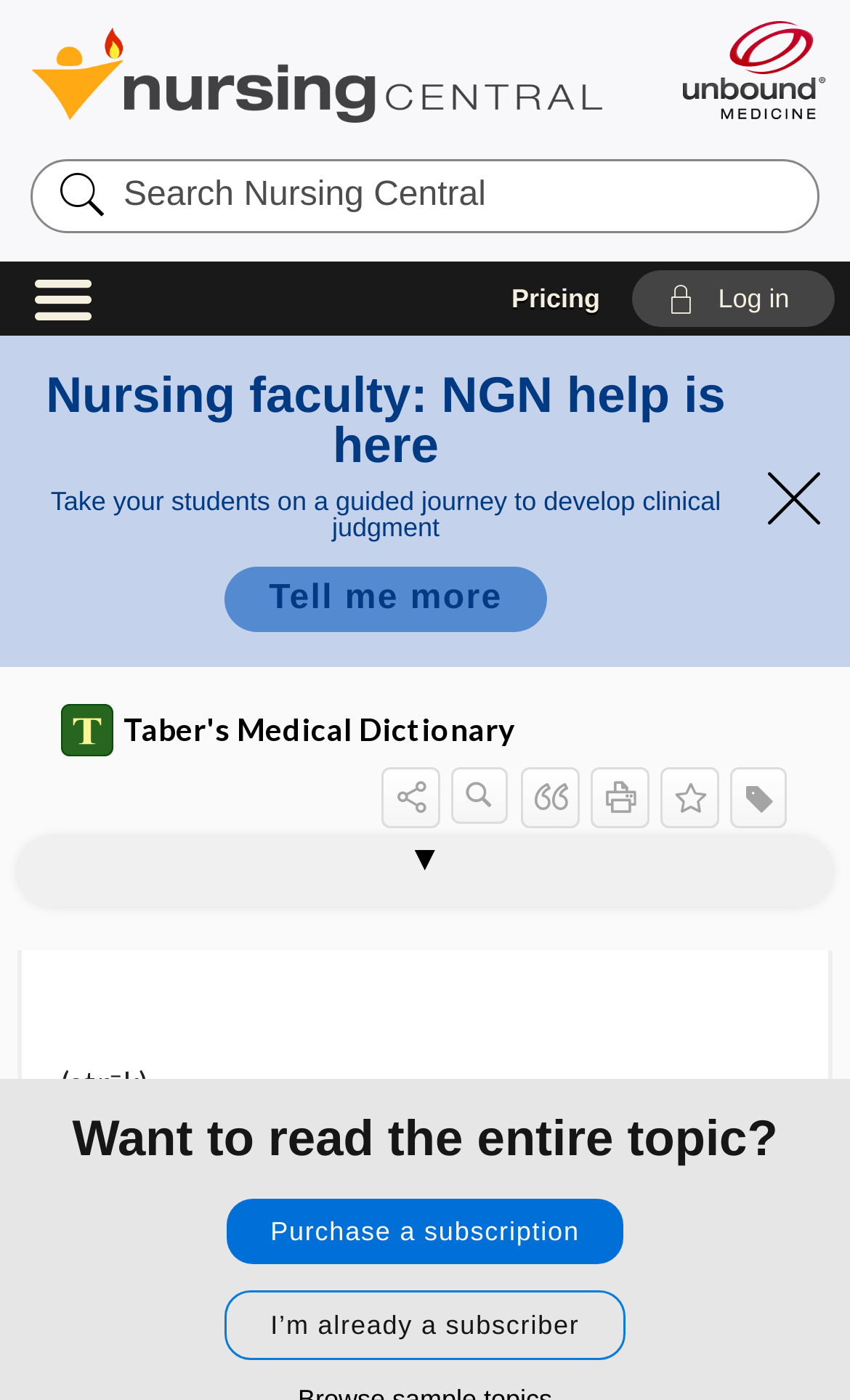Given the element description: "title="Tag Record"", predict the bounding box coordinates of this UI element. The coordinates must be four float numbers between 0 and 1, given as [left, top, right, bottom].

[0.859, 0.548, 0.929, 0.589]